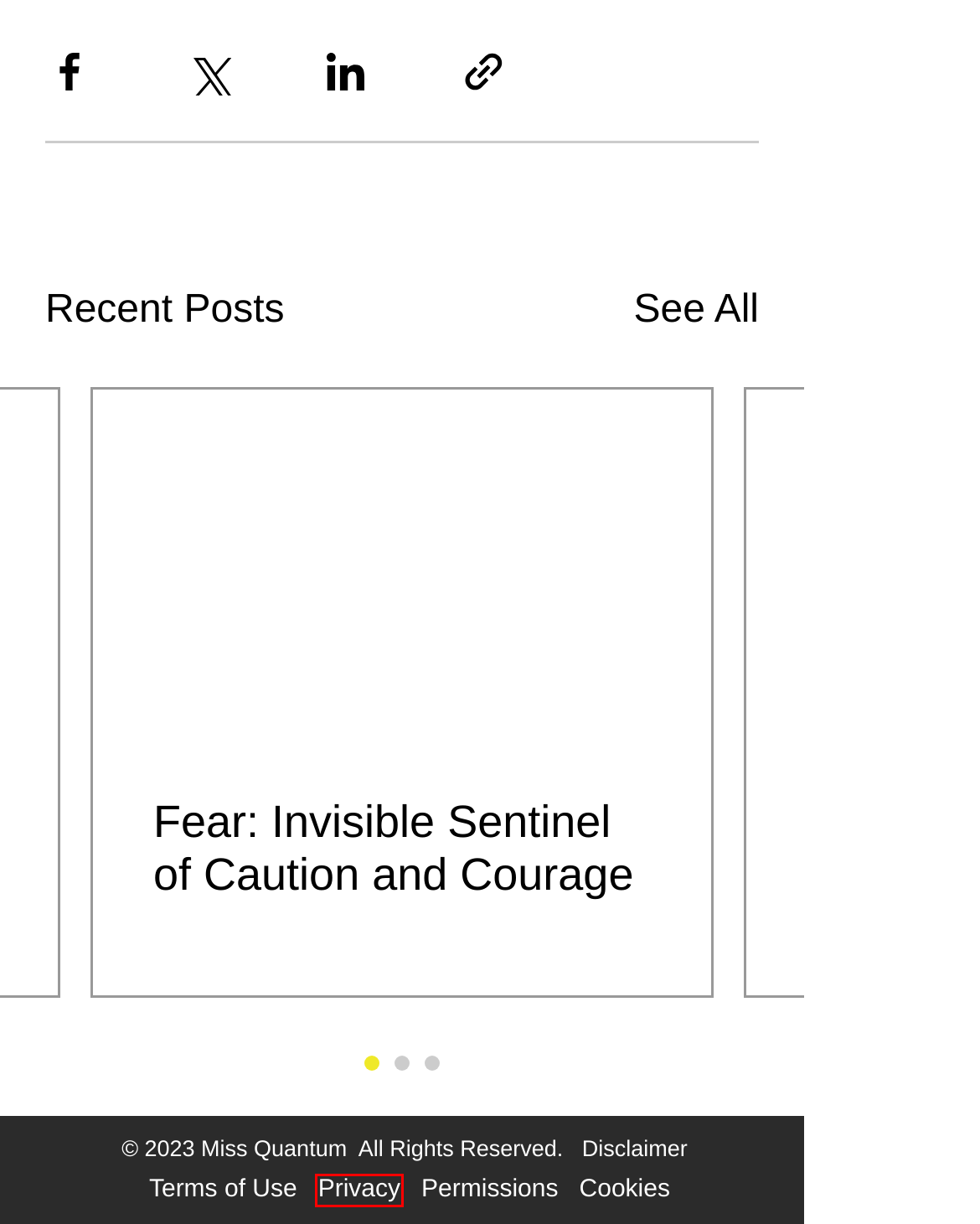Observe the provided screenshot of a webpage with a red bounding box around a specific UI element. Choose the webpage description that best fits the new webpage after you click on the highlighted element. These are your options:
A. Did You Fail? Or Did You Just Begin?
B. MISS QUANTUM - PERMISSIONS
C. MISS QUANTUM - FREE COLORING PAGES
D. Fear: Invisible Sentinel of Caution and Courage
E. MISS QUANTUM - PRIVACY
F. MISS QUANTUM - COOKIES
G. MISS QUANTUM - BLOG
H. Success & Goals

E